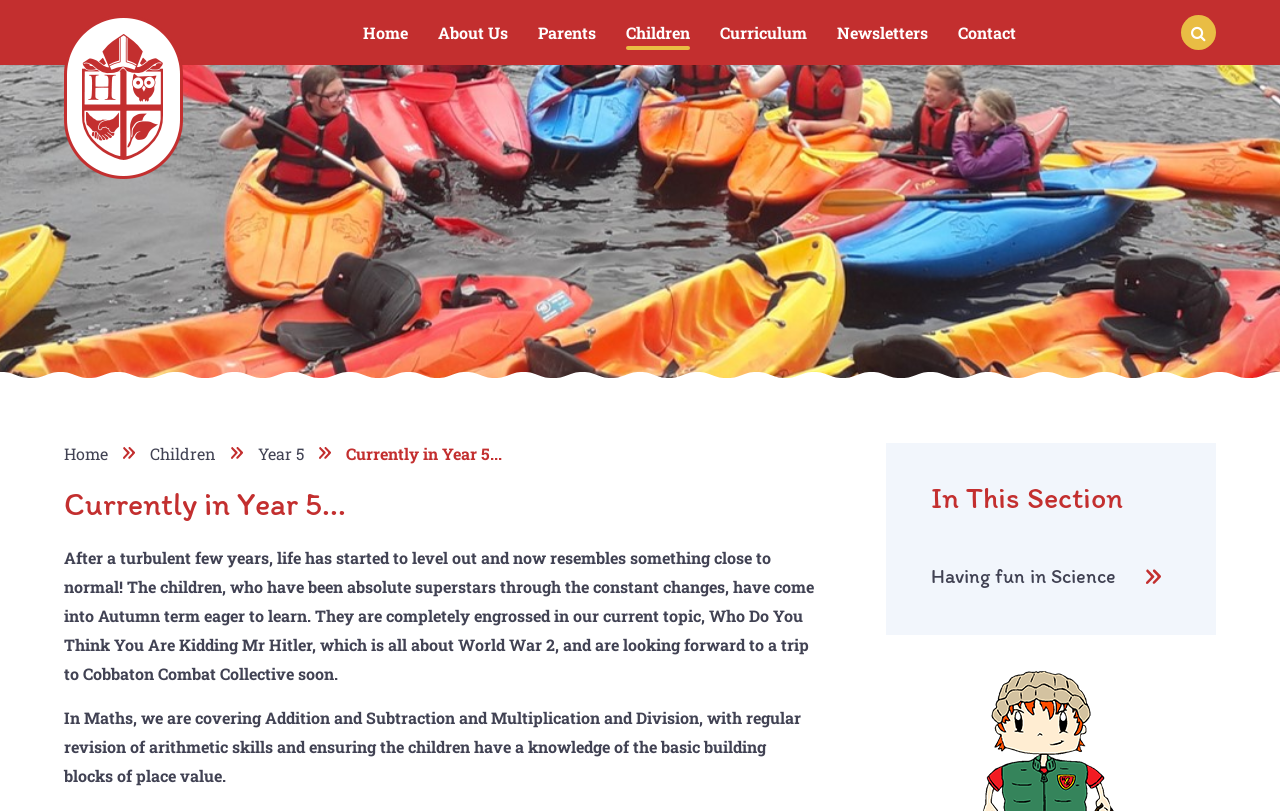Summarize the contents and layout of the webpage in detail.

The webpage is about Hayward's Primary School, specifically the Year 5 class. At the top left, there is a link to the school's homepage, accompanied by a school logo image. To the right of the logo, there is a navigation menu with links to various sections, including "Home", "About Us", "Parents", "Children", "Curriculum", "Newsletters", and "Contact". 

On the top right, there is a search button. Below the navigation menu, there is a secondary navigation menu with links to "Home", "Children", "Year 5", and "Currently in Year 5...". 

The main content of the page is a heading that reads "Currently in Year 5..." followed by a paragraph of text that describes the current state of the class, mentioning how the children have adapted to changes and are engaged in learning about World War 2. 

Below this, there is another paragraph that discusses the math curriculum, covering topics such as addition, subtraction, multiplication, and division. 

To the right of the main content, there is a complementary section with a heading "In This Section" and a link to "Having fun in Science", accompanied by an image.